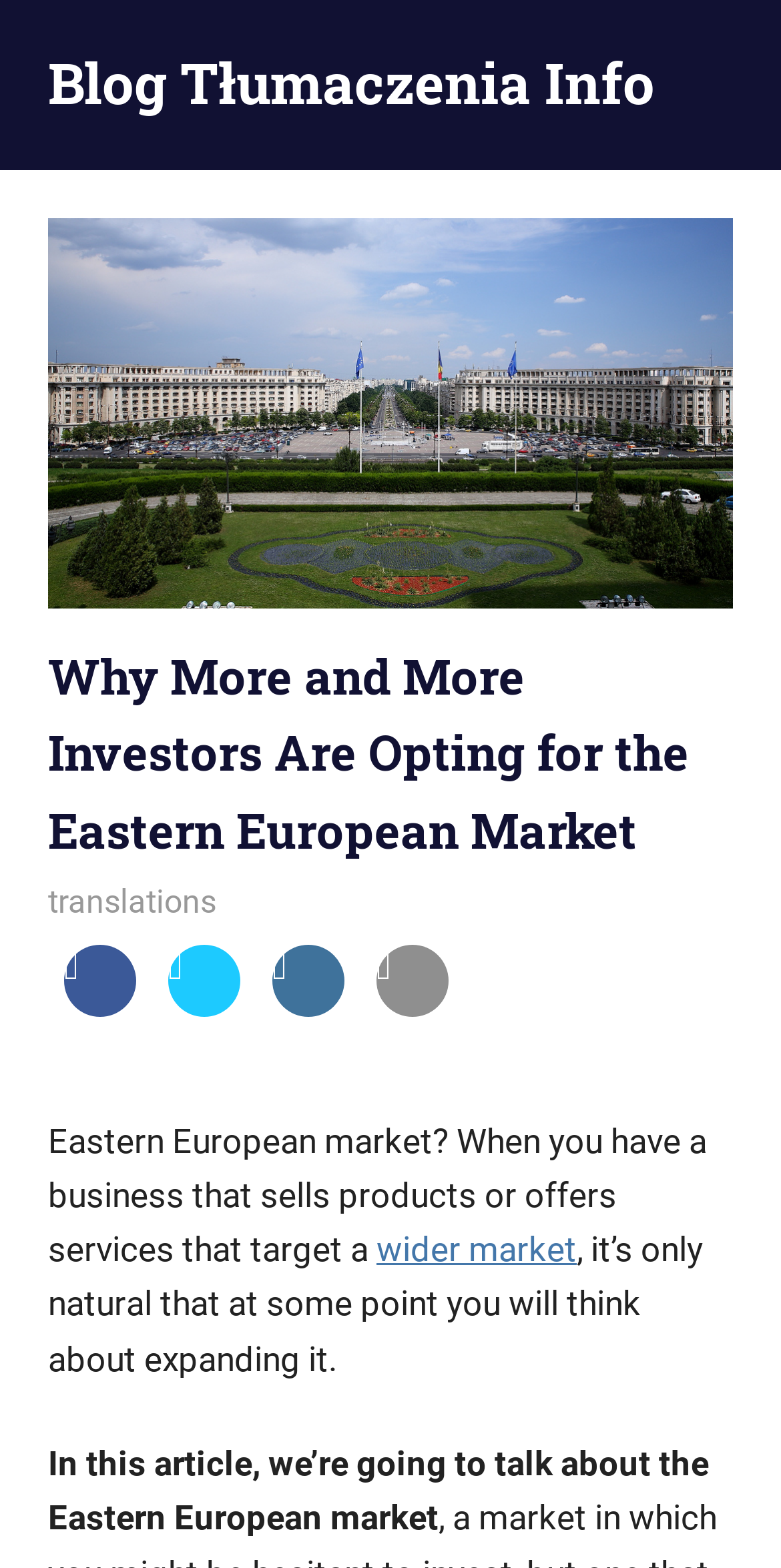Provide a brief response using a word or short phrase to this question:
What is the date of the article?

8 sierpnia 2016